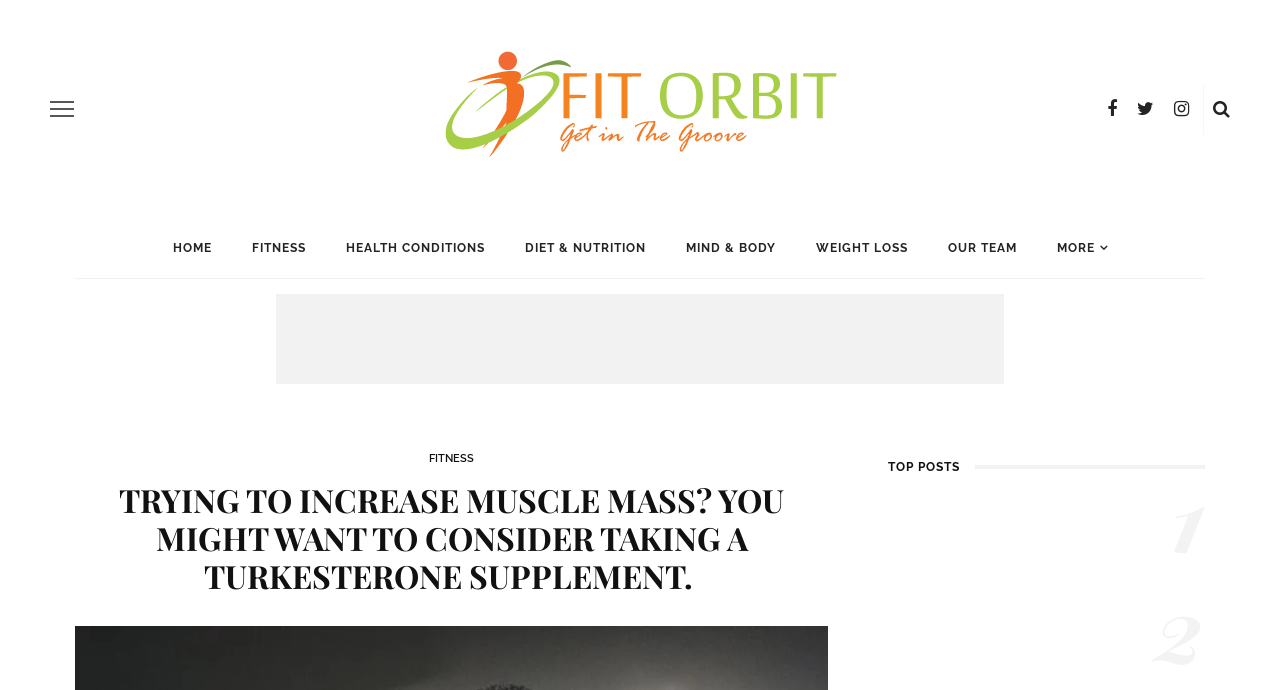Please provide a comprehensive response to the question based on the details in the image: What is the website about?

Based on the webpage's content, including the main heading 'Trying To Increase Muscle Mass? You Might Want To Consider Taking A Turkesterone Supplement.' and the links 'FITNESS', 'HEALTH CONDITIONS', 'DIET & NUTRITION', etc., it is clear that the website is focused on fitness and health-related topics.